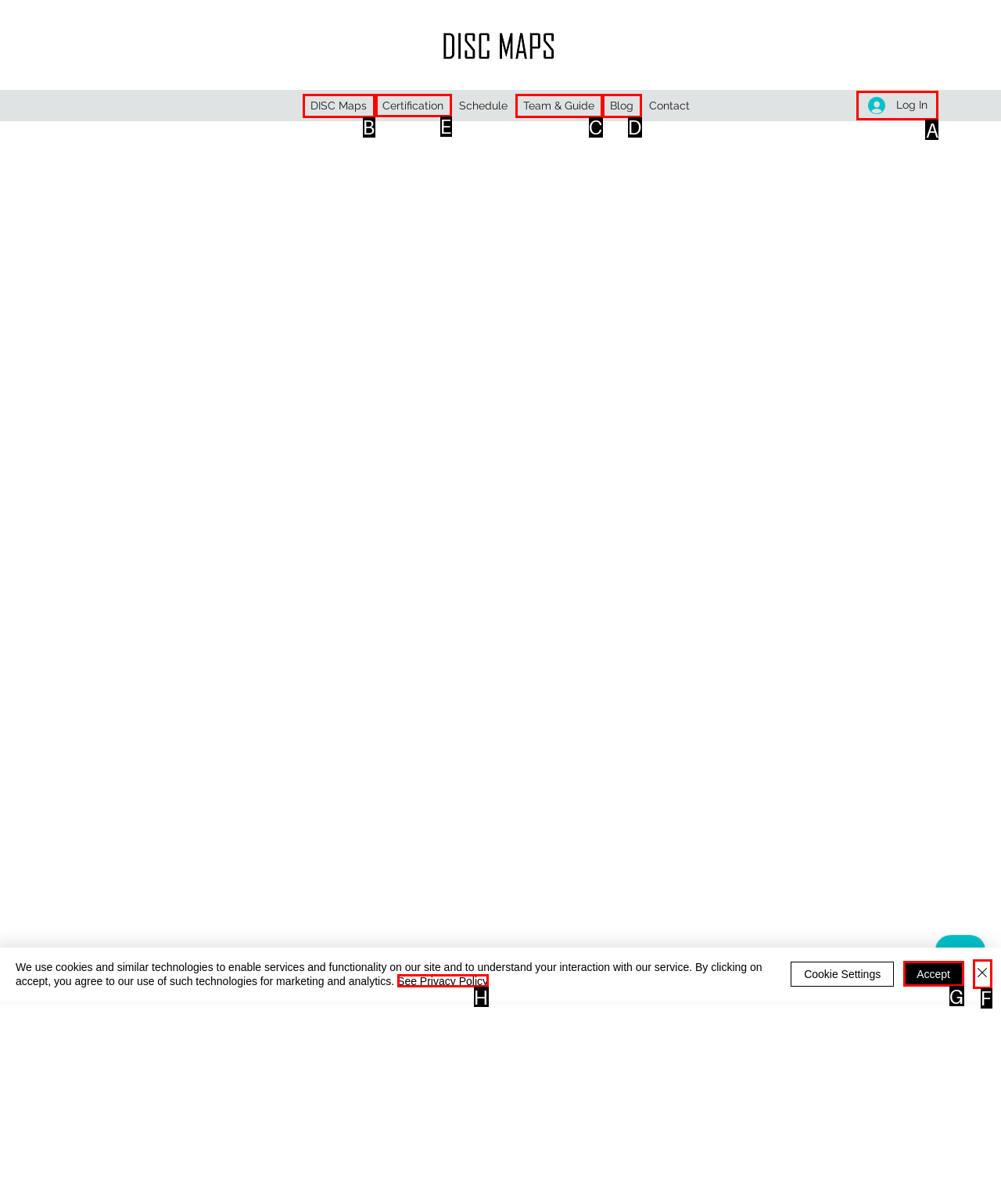Identify the letter of the UI element you should interact with to perform the task: Go to the Certification page
Reply with the appropriate letter of the option.

E